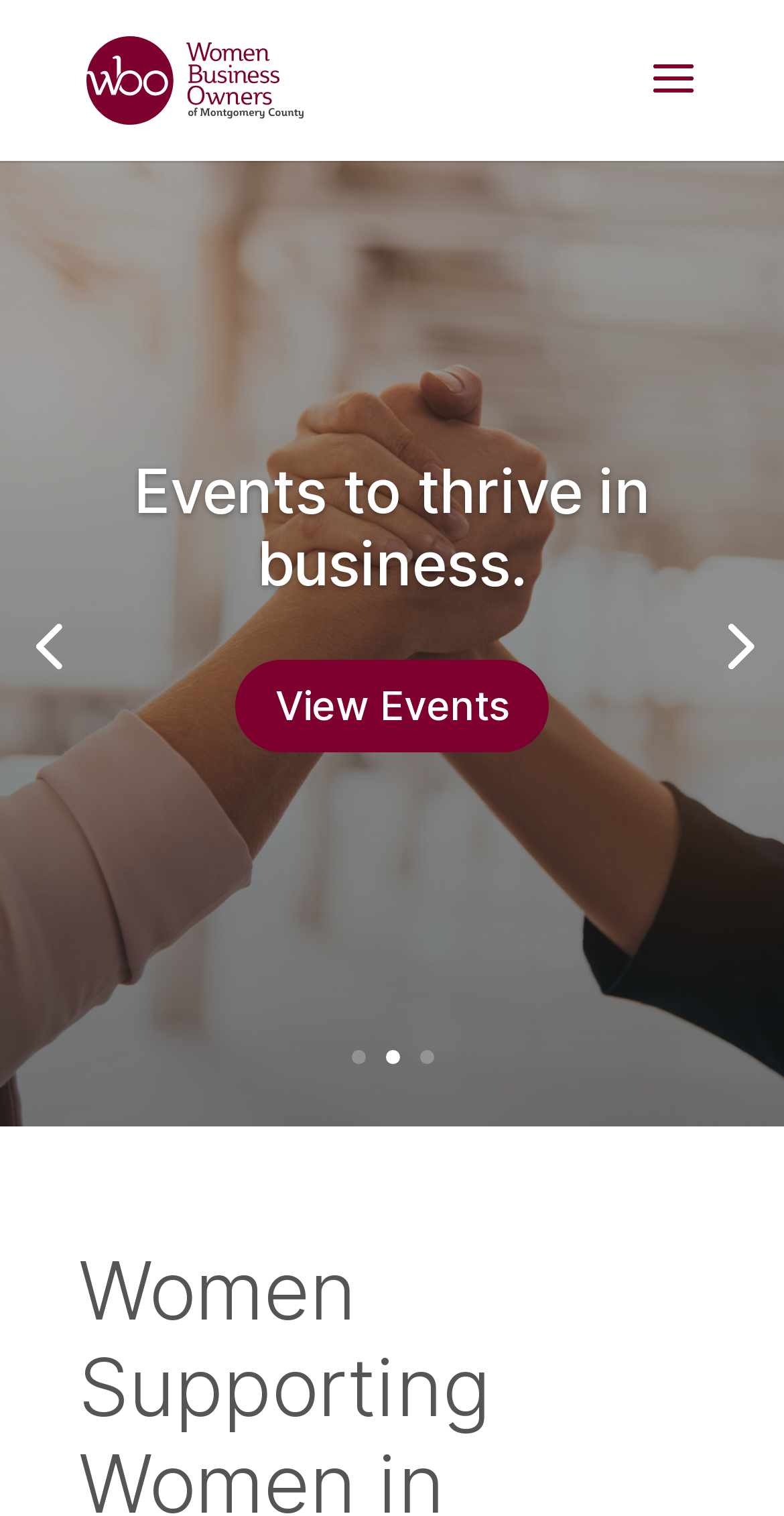Please reply with a single word or brief phrase to the question: 
What is the layout of the webpage?

Table